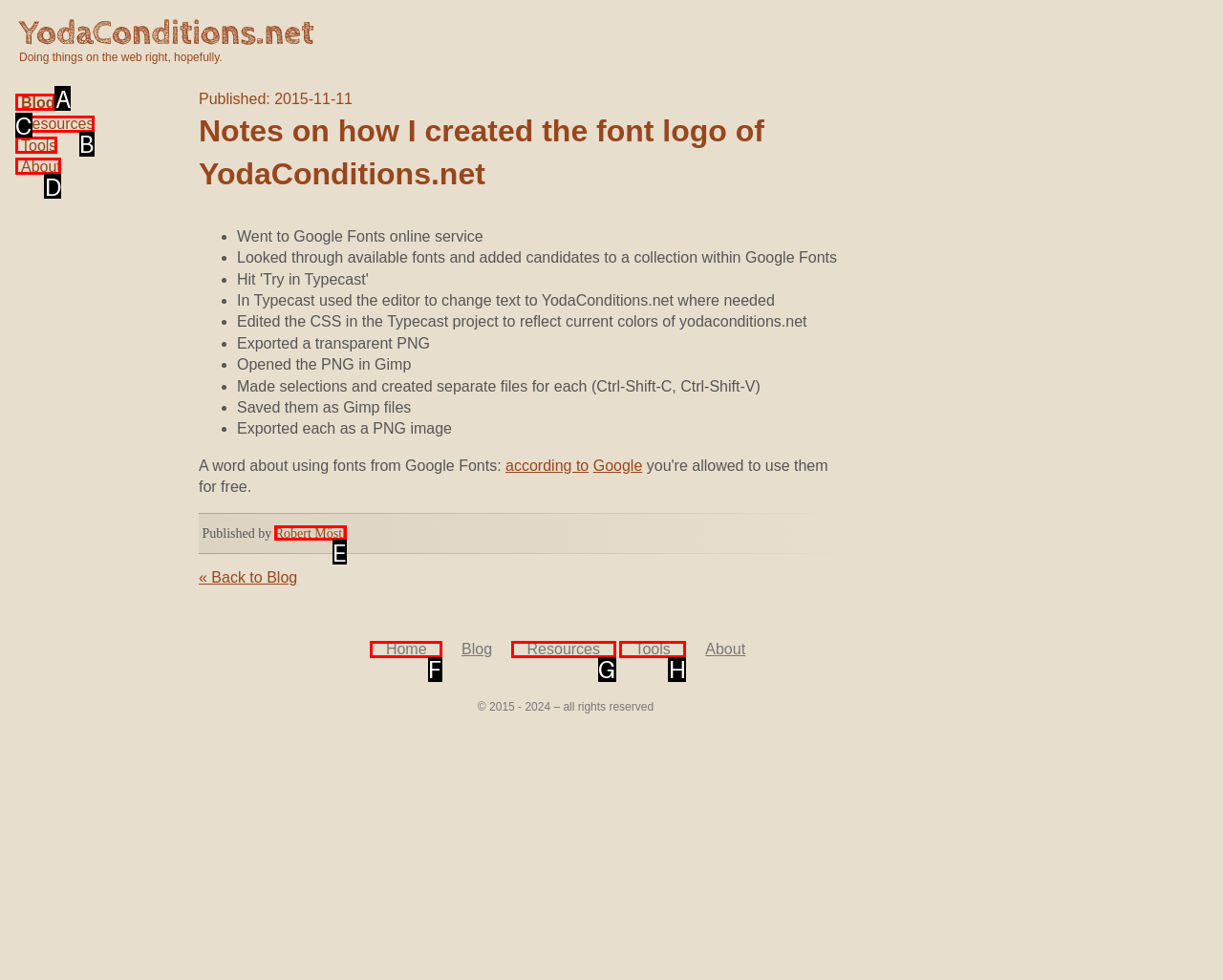Point out the option that needs to be clicked to fulfill the following instruction: Click the 'Home' link
Answer with the letter of the appropriate choice from the listed options.

F